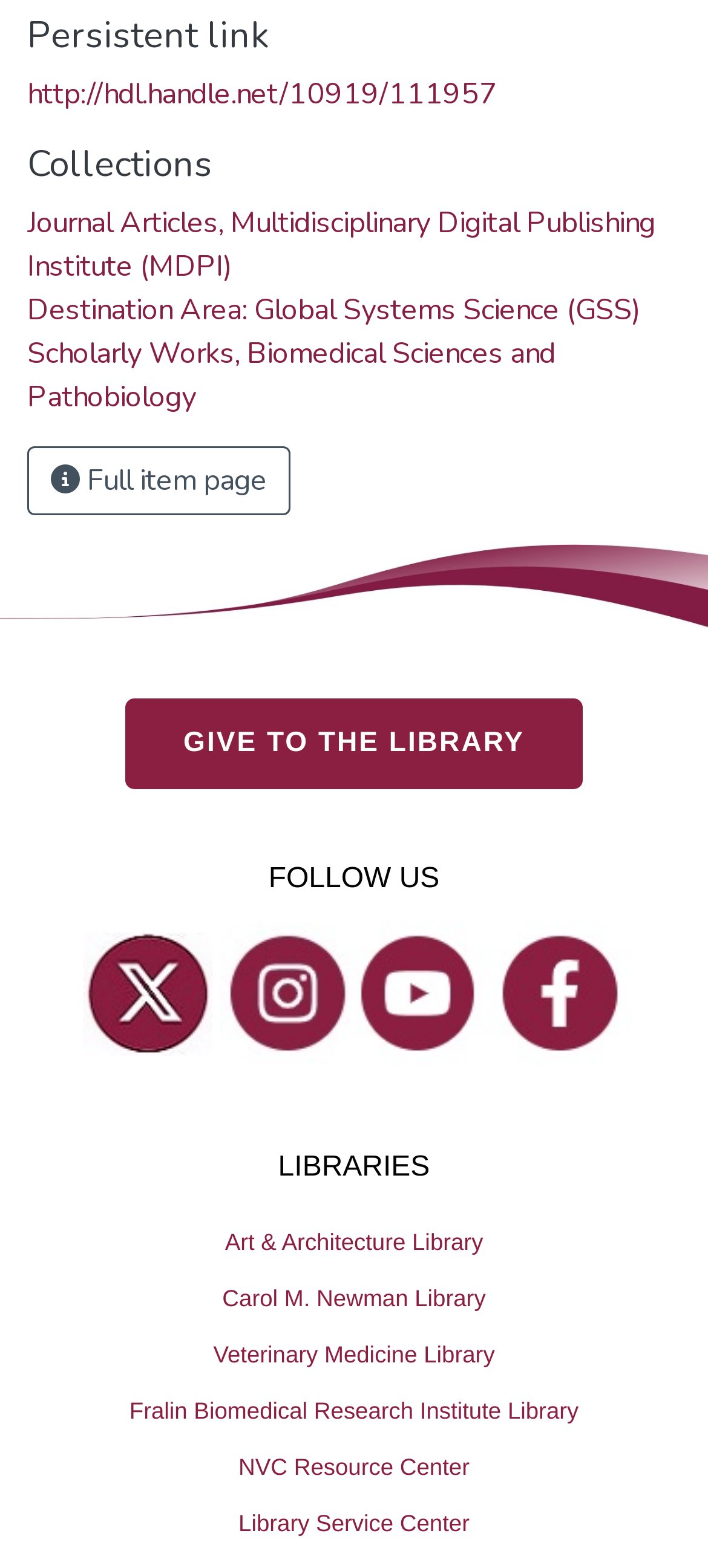What is the purpose of the button with the '' icon?
Carefully examine the image and provide a detailed answer to the question.

I examined the button with the '' icon and found that its description is 'Full item page', indicating that it leads to a more detailed page about the item.